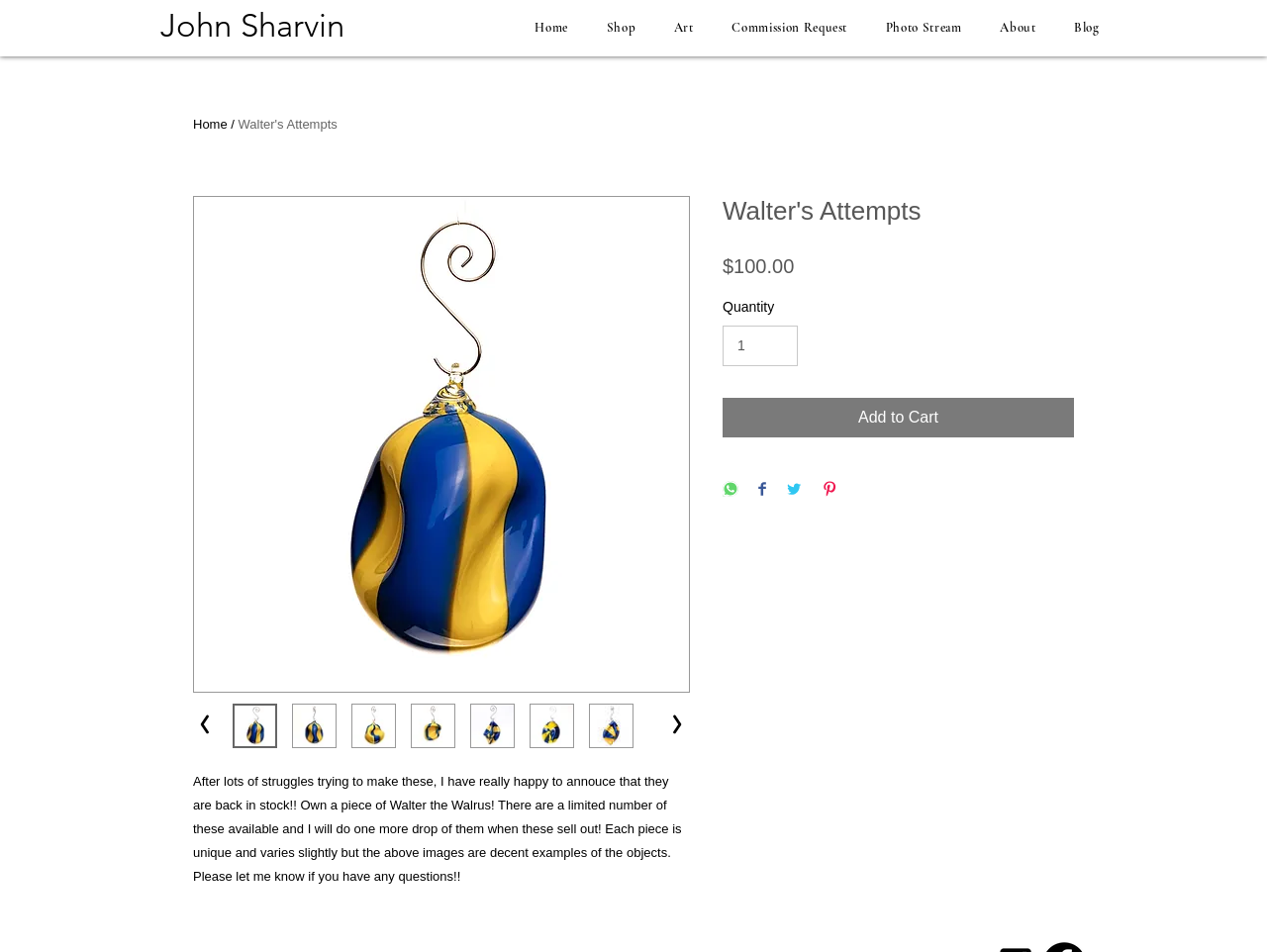What is the minimum quantity that can be purchased?
Answer the question using a single word or phrase, according to the image.

1